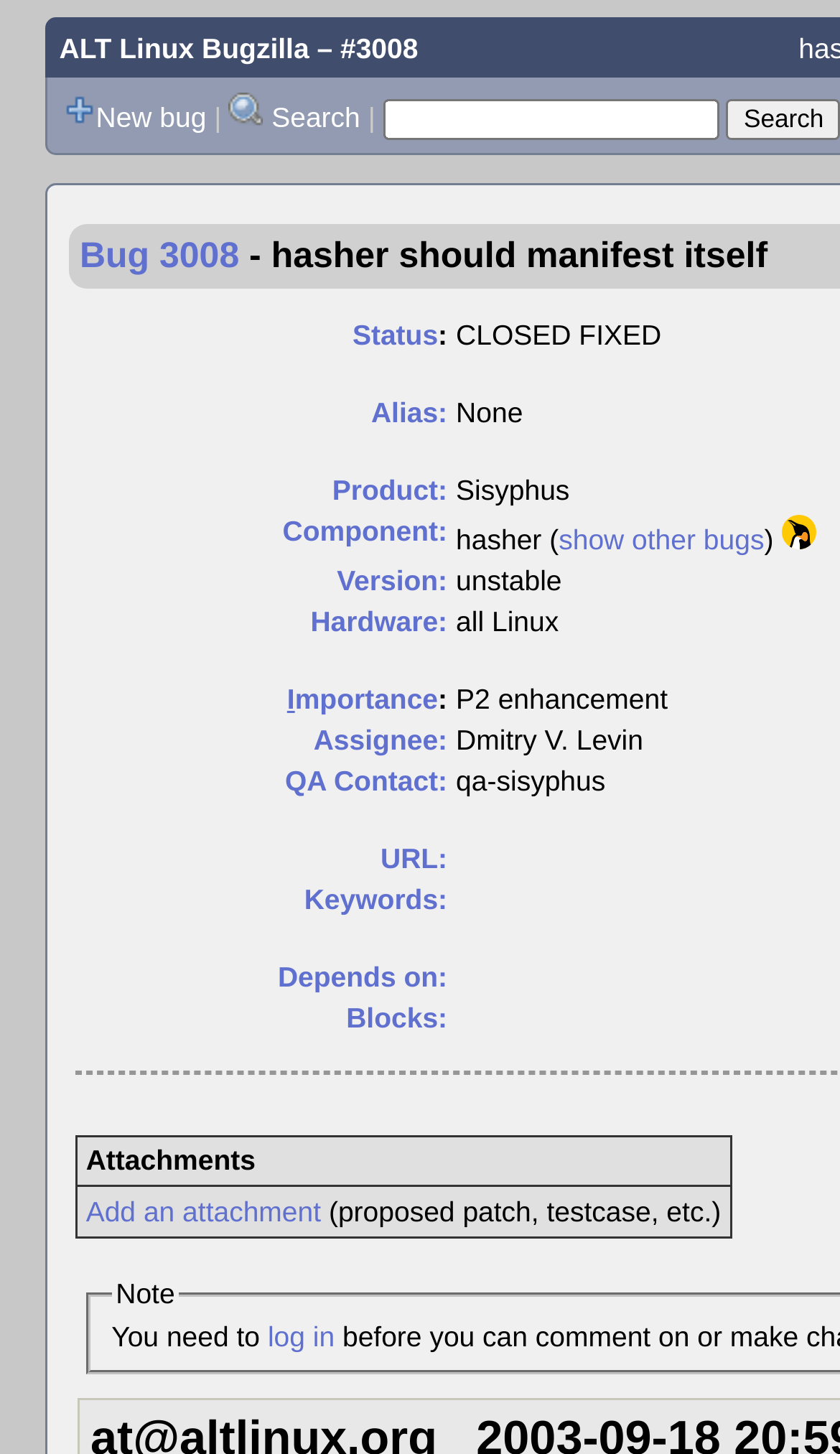Determine the bounding box coordinates for the UI element described. Format the coordinates as (top-left x, top-left y, bottom-right x, bottom-right y) and ensure all values are between 0 and 1. Element description: Aviation Life

None